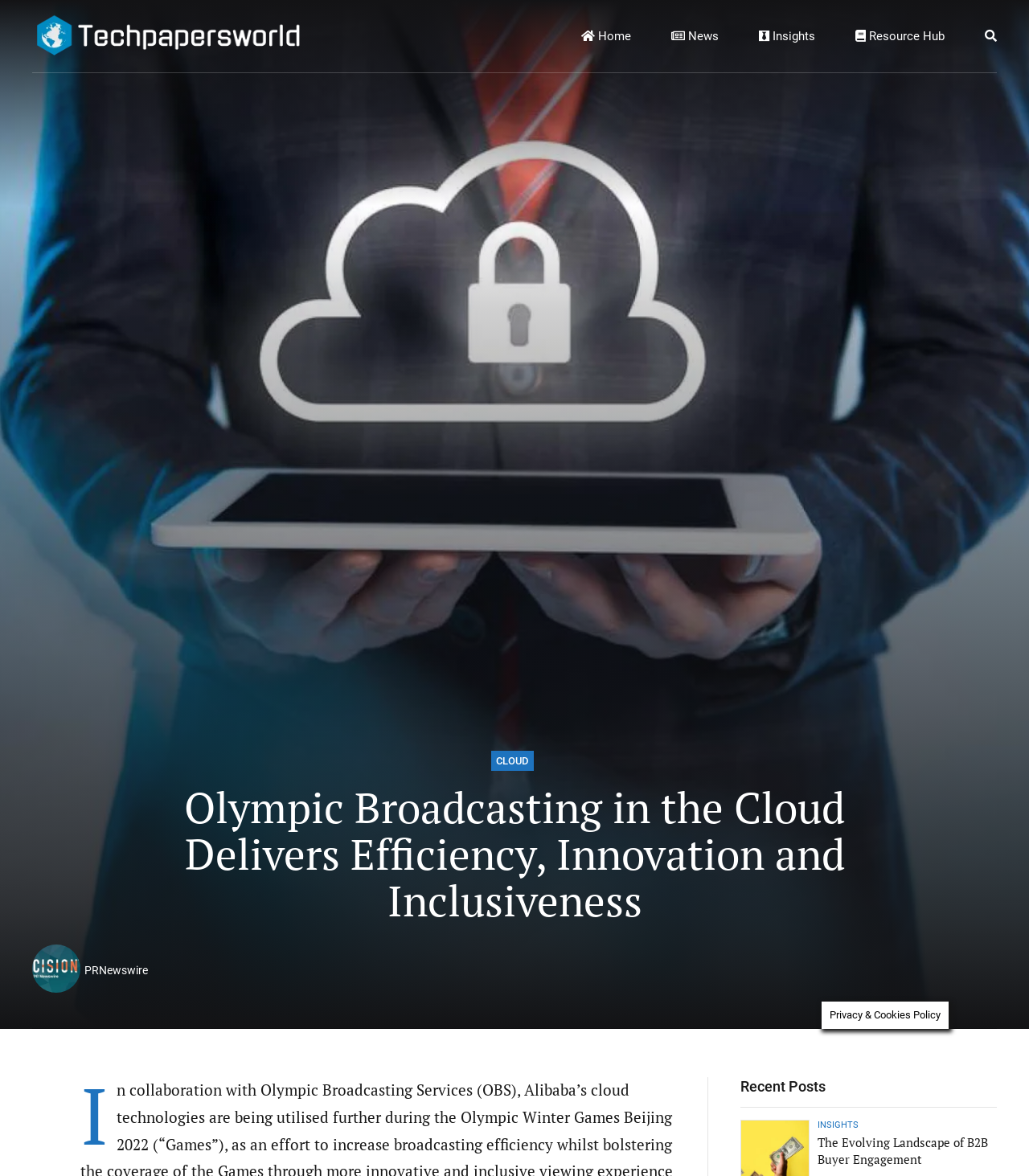How many links are there under the 'Resource Hub' section? Analyze the screenshot and reply with just one word or a short phrase.

1